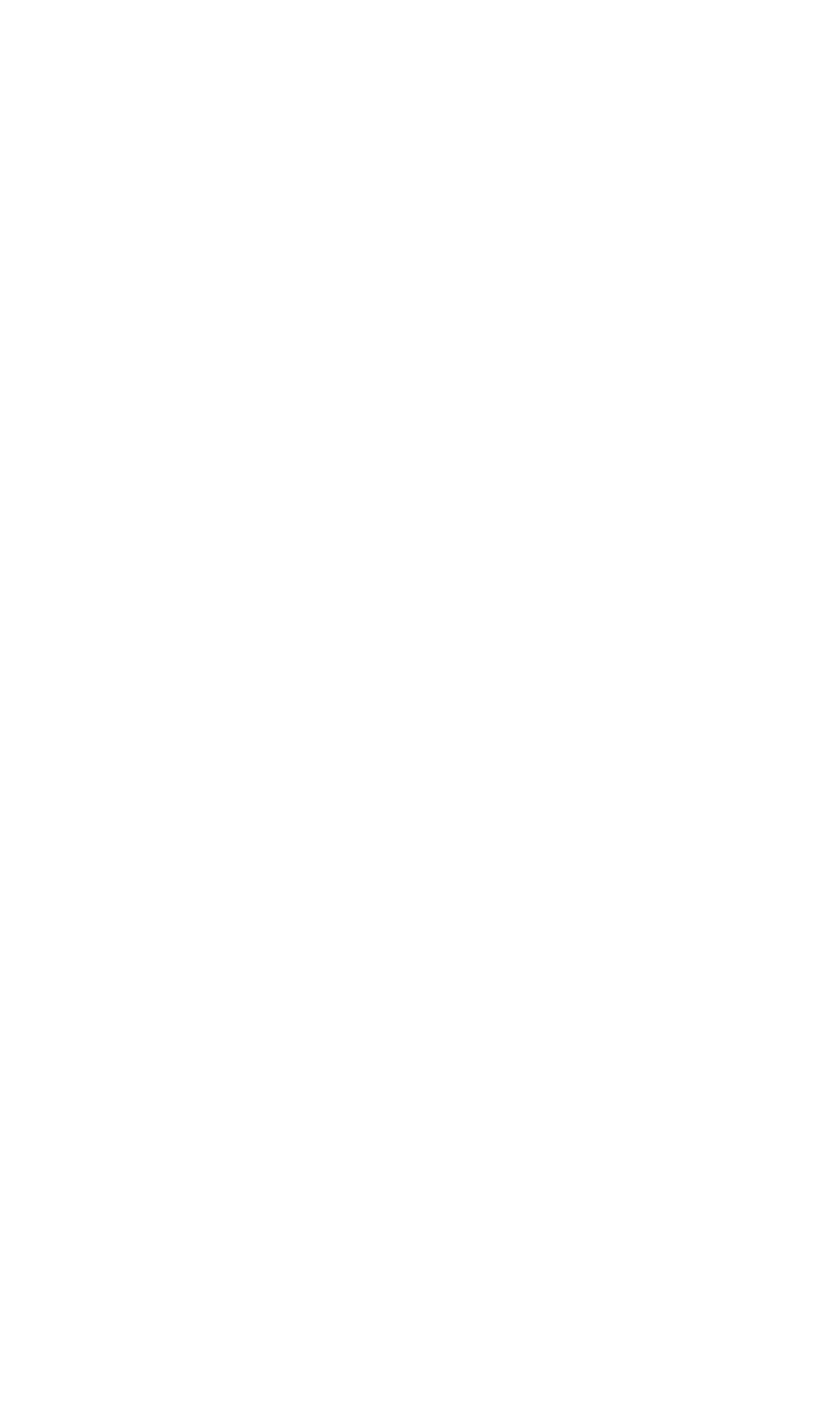What is the category section located at?
Provide a detailed answer to the question, using the image to inform your response.

I looked at the bounding box coordinates of the 'Categories' heading and saw that its y1 and y2 values are 0.931 and 0.986, respectively, which indicates that it is located at the bottom of the page.